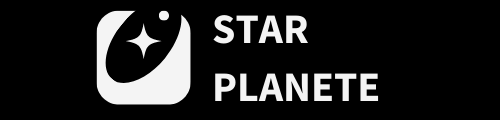What is the font style of the text in the logo?
Please provide a comprehensive and detailed answer to the question.

The words 'STAR' and 'PLANETE' are clearly visible in a bold, modern font, which implies that the font style of the text in the logo is bold and modern.